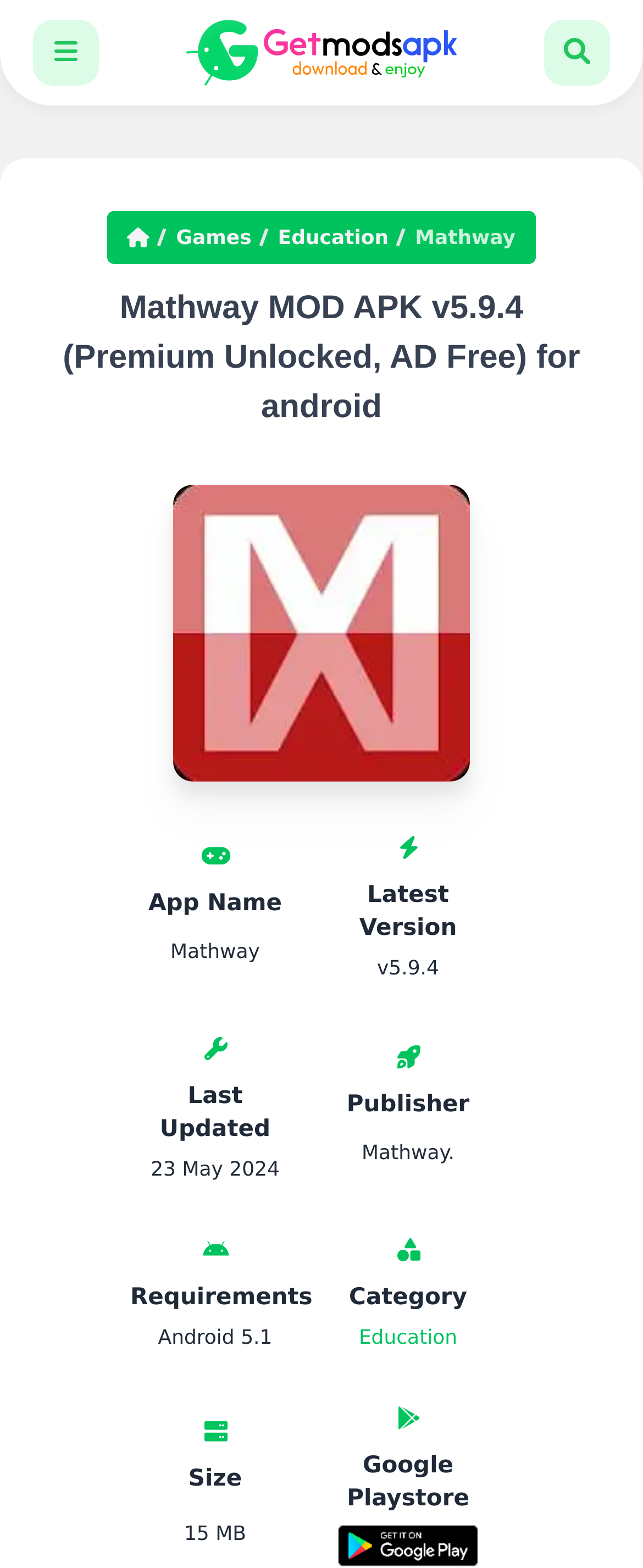Please determine the bounding box coordinates of the element to click in order to execute the following instruction: "Get more information about Mathway". The coordinates should be four float numbers between 0 and 1, specified as [left, top, right, bottom].

[0.645, 0.144, 0.802, 0.159]